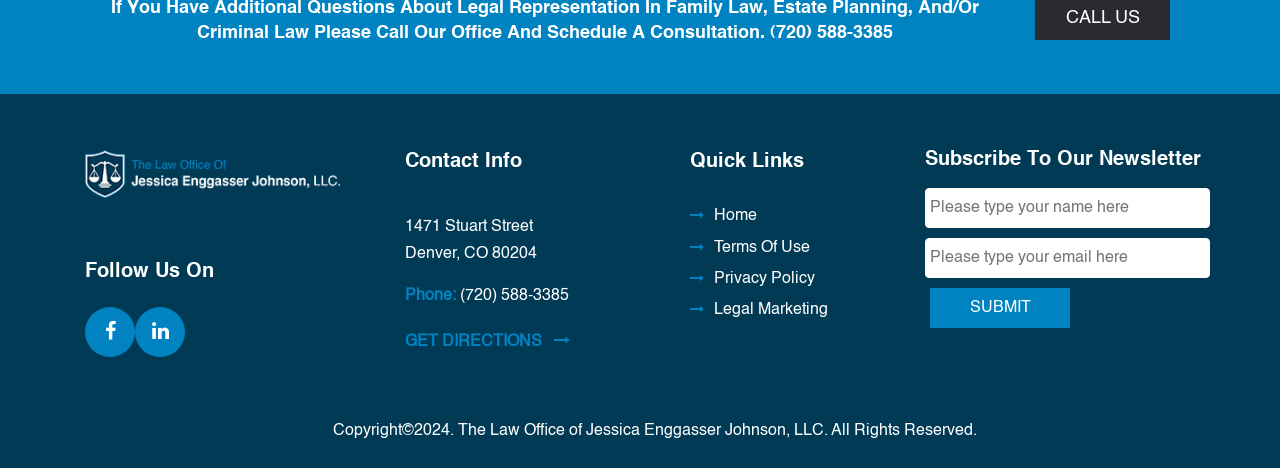What is the copyright year of the law office's website?
Could you please answer the question thoroughly and with as much detail as possible?

The copyright information is listed at the bottom of the webpage, stating 'Copyright 2024. The Law Office of Jessica Enggasser Johnson, LLC. All Rights Reserved'.